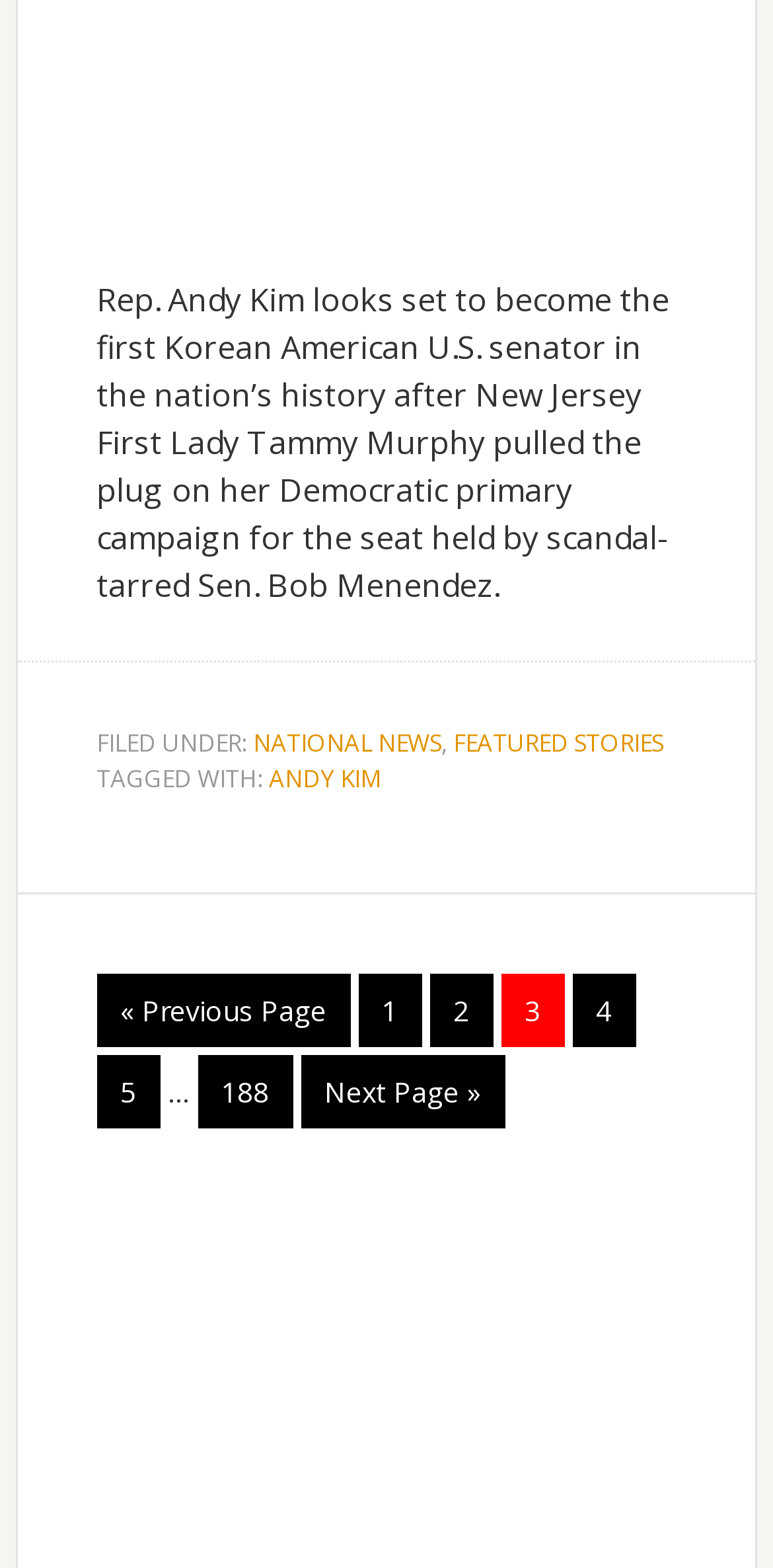Predict the bounding box coordinates of the area that should be clicked to accomplish the following instruction: "Read the news article". The bounding box coordinates should consist of four float numbers between 0 and 1, i.e., [left, top, right, bottom].

[0.125, 0.177, 0.866, 0.387]